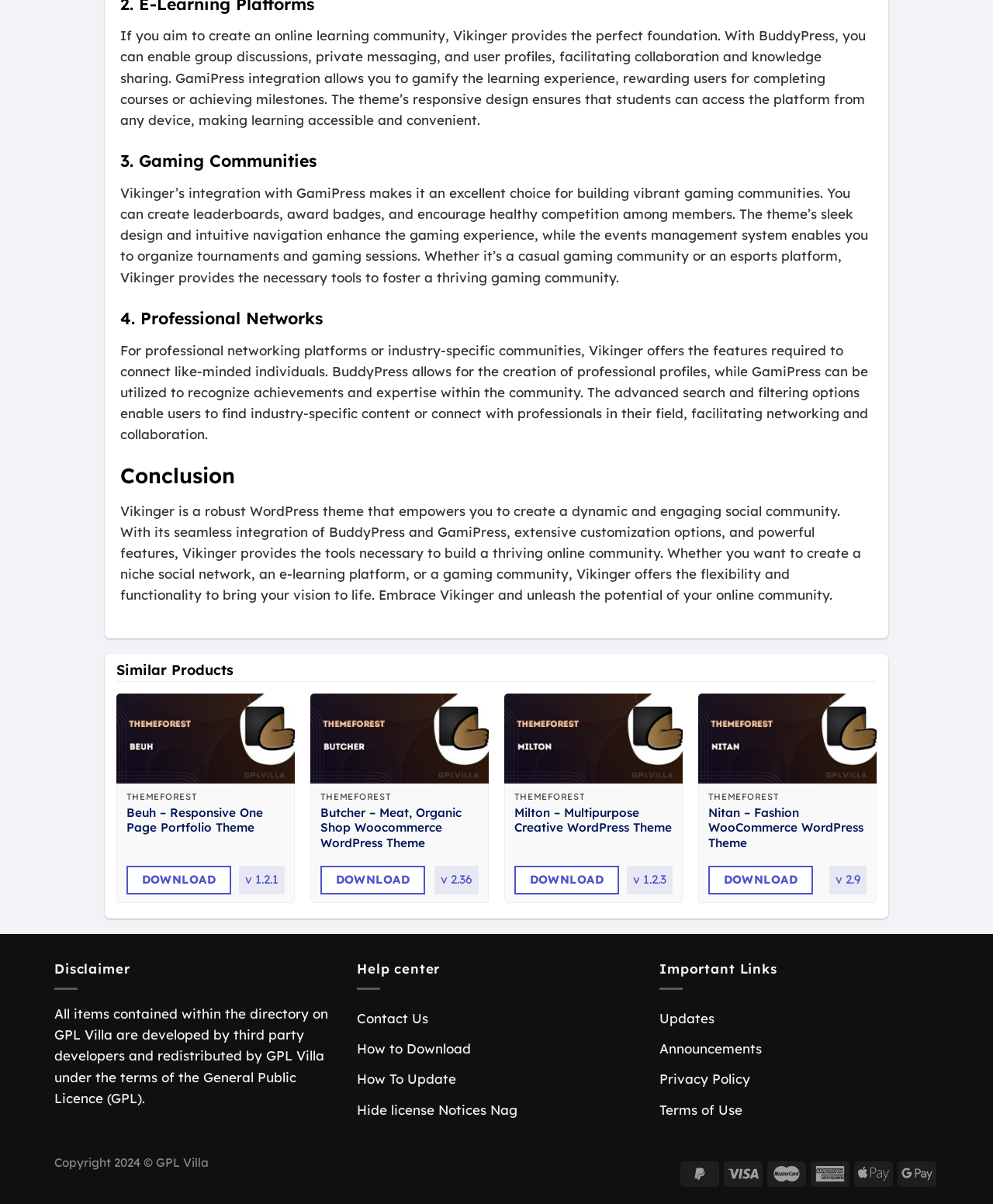From the webpage screenshot, identify the region described by Hide license Notices Nag. Provide the bounding box coordinates as (top-left x, top-left y, bottom-right x, bottom-right y), with each value being a floating point number between 0 and 1.

[0.359, 0.909, 0.521, 0.934]